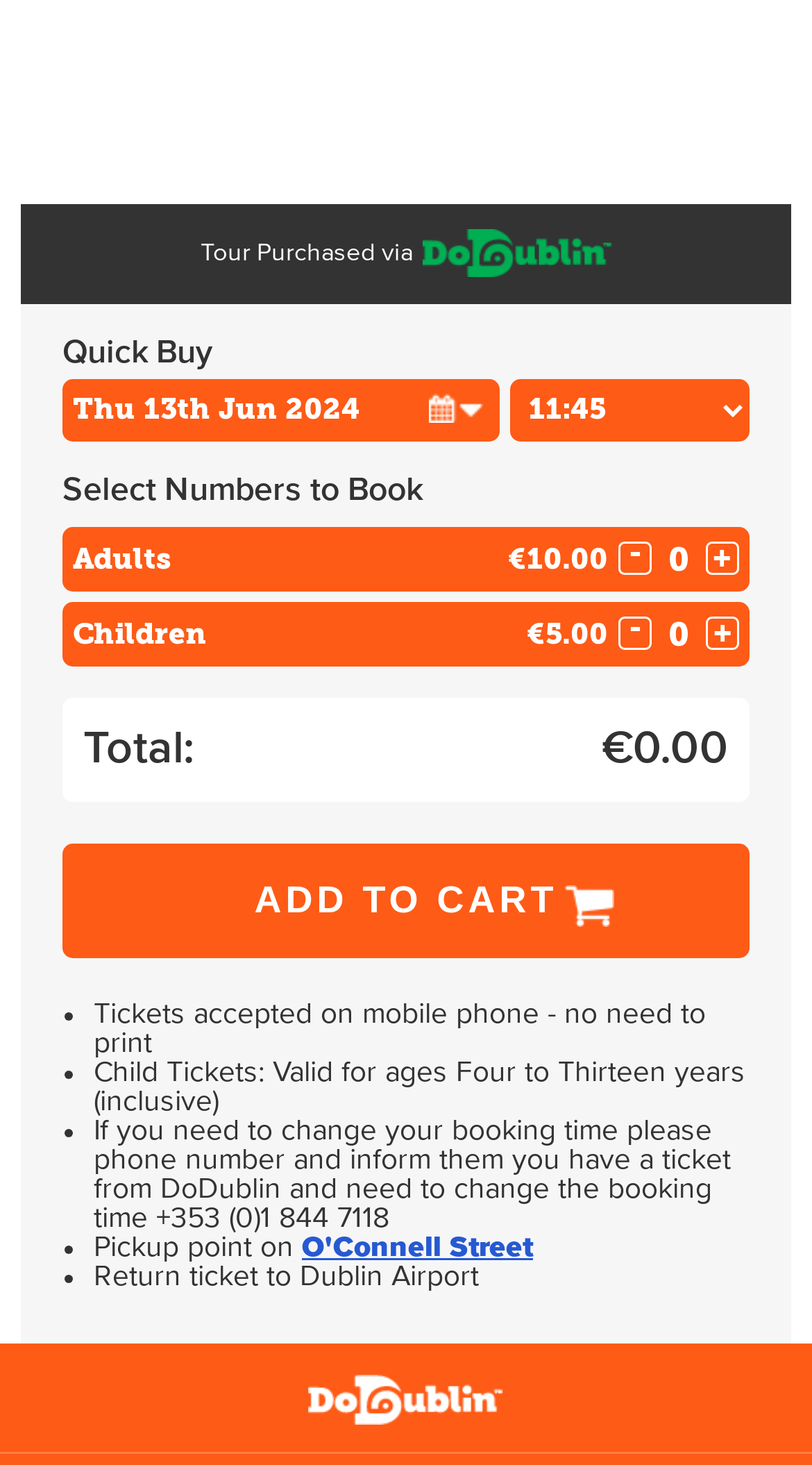Respond concisely with one word or phrase to the following query:
What is the total cost initially?

€0.00